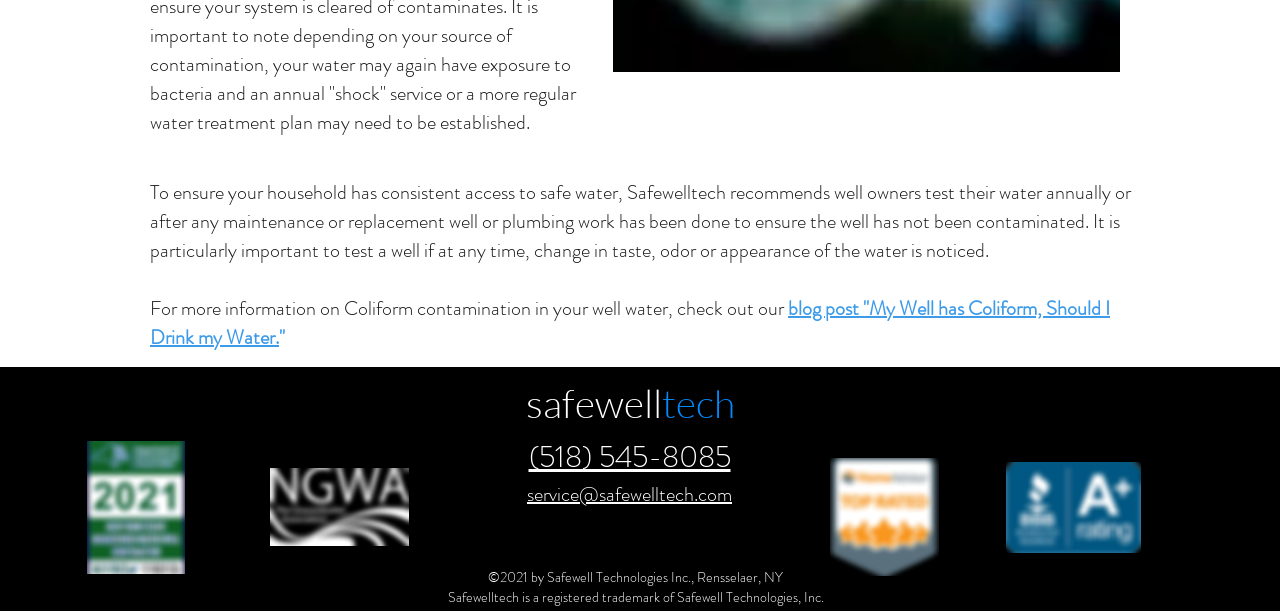Using the description: "(518) 545-8085", identify the bounding box of the corresponding UI element in the screenshot.

[0.413, 0.713, 0.571, 0.782]